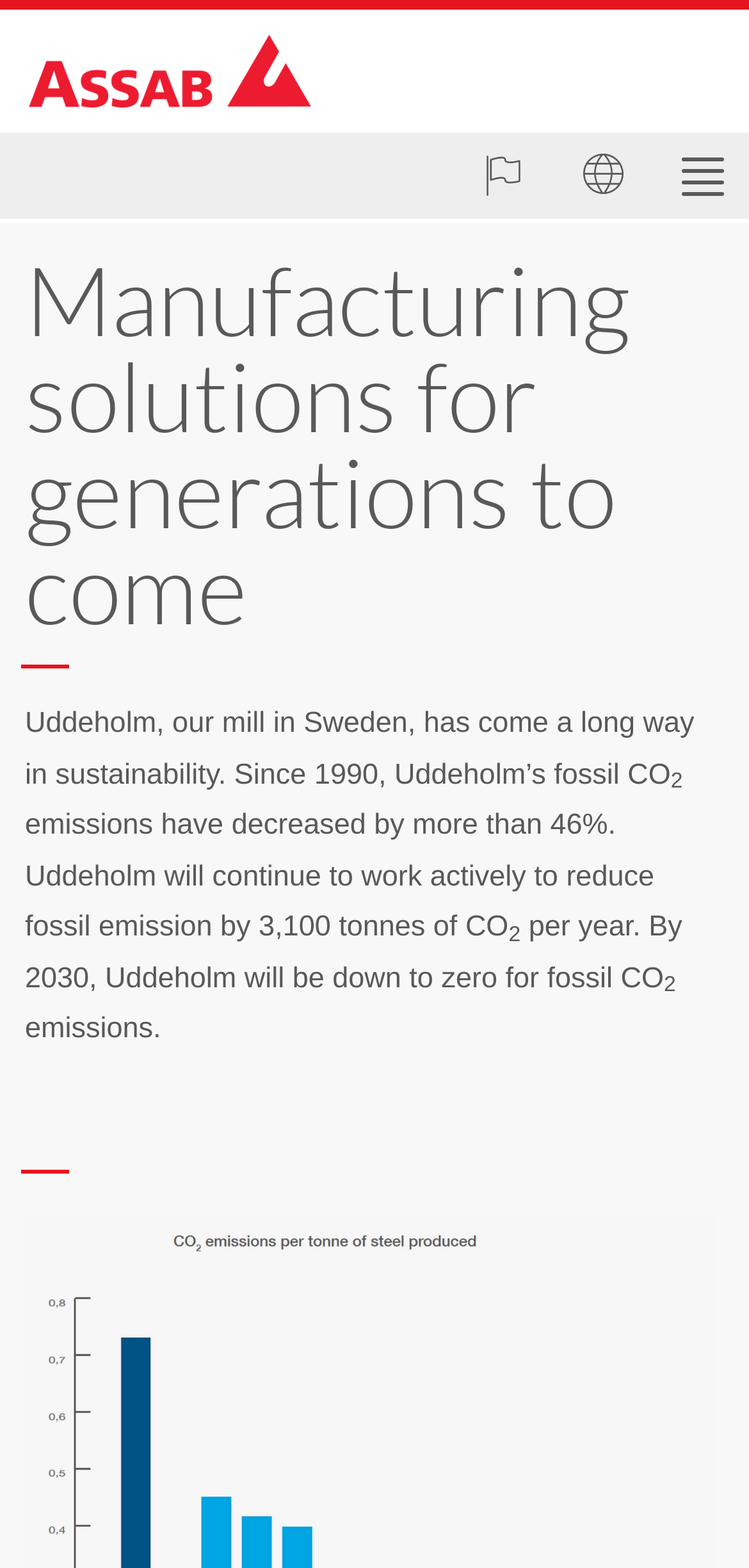Generate a thorough explanation of the webpage's elements.

The webpage is about ASSAB Chongqing, a manufacturing company focused on sustainability. At the top right corner, there are three links, represented by icons, which are likely navigation or social media links. Below these icons, there is a prominent heading that reads "Manufacturing solutions for generations to come". 

Underneath the heading, there is a block of text that discusses the company's efforts in reducing fossil emissions. The text explains that Uddeholm, a mill in Sweden, has decreased its fossil emissions by more than 46% since 1990 and aims to reduce them further by 3,100 tonnes per year. The goal is to reach zero fossil emissions by 2030. 

Below this text, there is another heading, although its text is not provided. This heading is followed by a link, which may be a call-to-action or a link to more information. Overall, the webpage appears to be focused on showcasing the company's commitment to sustainability and its efforts to reduce its environmental impact.